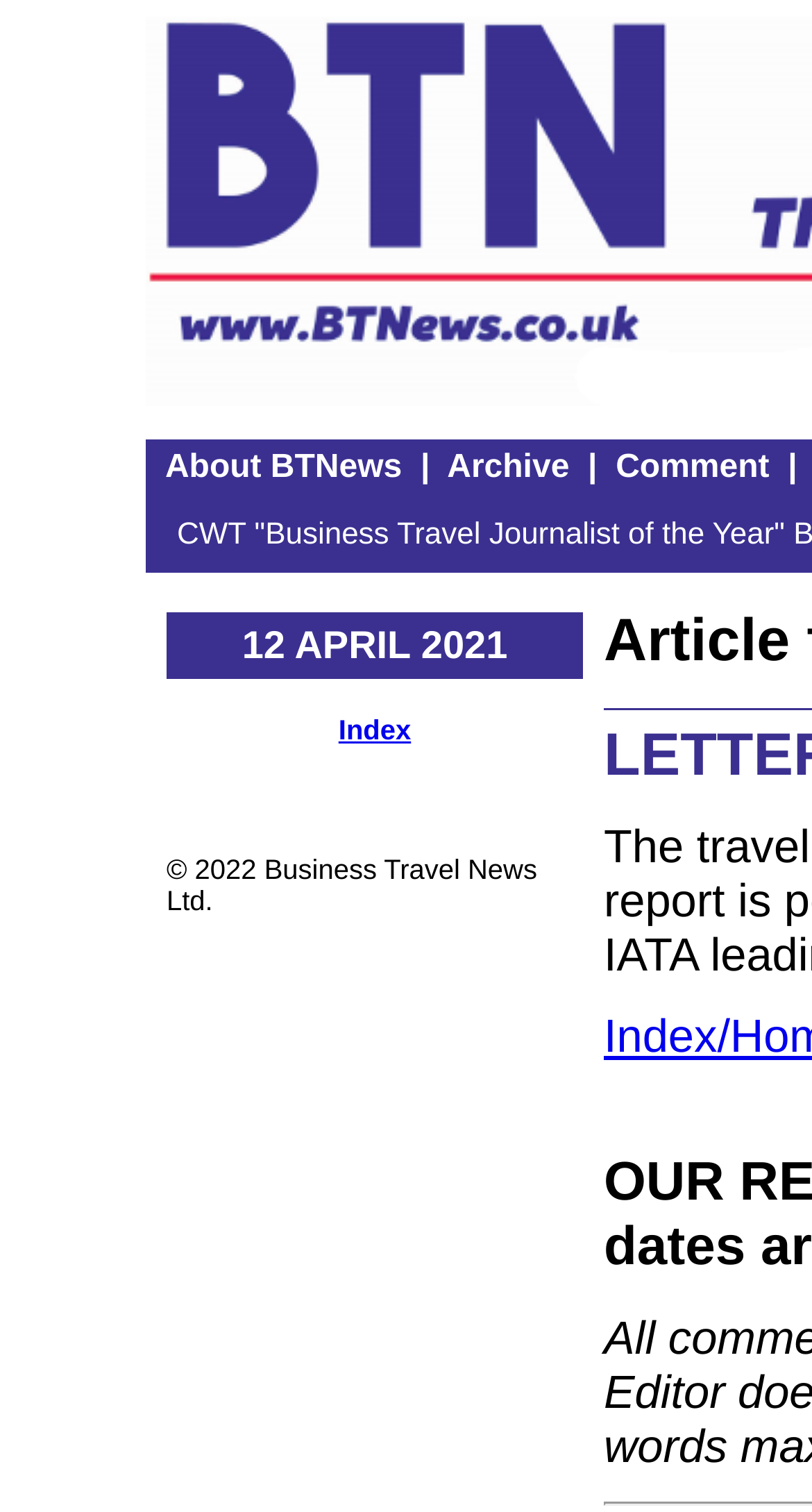Using the given description, provide the bounding box coordinates formatted as (top-left x, top-left y, bottom-right x, bottom-right y), with all values being floating point numbers between 0 and 1. Description: Archive

[0.551, 0.298, 0.701, 0.321]